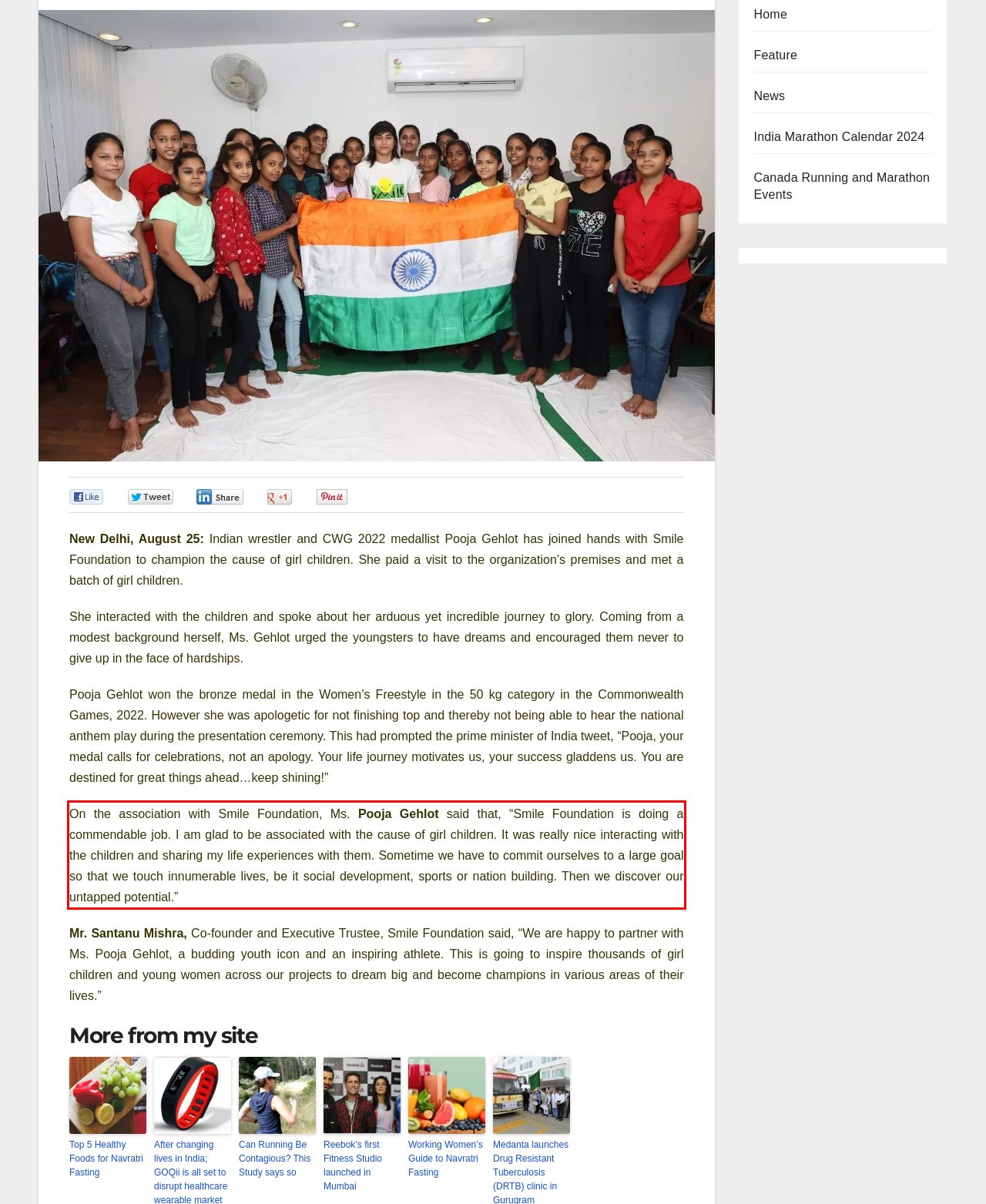Please examine the webpage screenshot and extract the text within the red bounding box using OCR.

On the association with Smile Foundation, Ms. Pooja Gehlot said that, “Smile Foundation is doing a commendable job. I am glad to be associated with the cause of girl children. It was really nice interacting with the children and sharing my life experiences with them. Sometime we have to commit ourselves to a large goal so that we touch innumerable lives, be it social development, sports or nation building. Then we discover our untapped potential.”